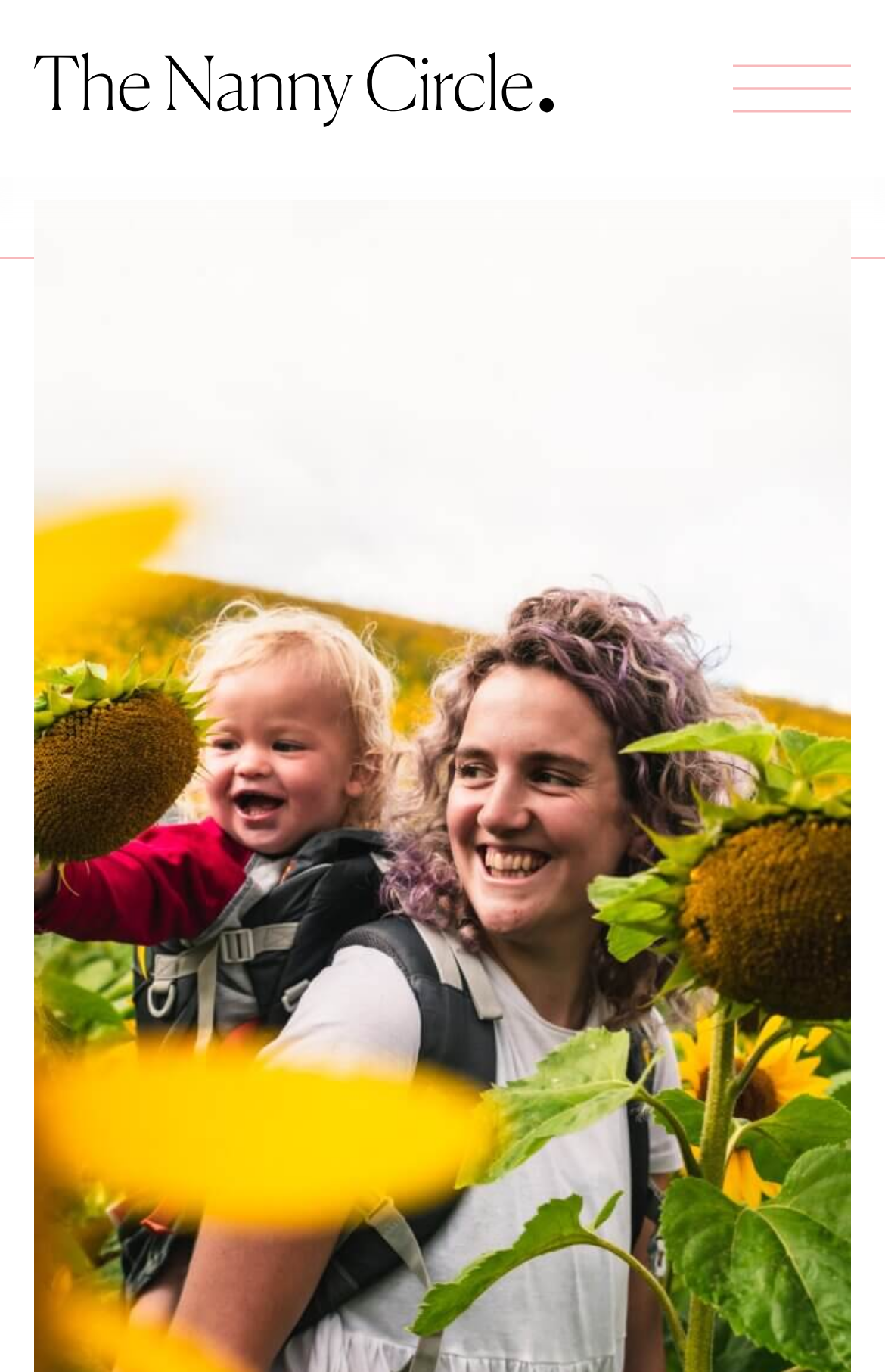Provide the bounding box coordinates in the format (top-left x, top-left y, bottom-right x, bottom-right y). All values are floating point numbers between 0 and 1. Determine the bounding box coordinate of the UI element described as: title="The Nanny Circle"

[0.038, 0.037, 0.626, 0.092]